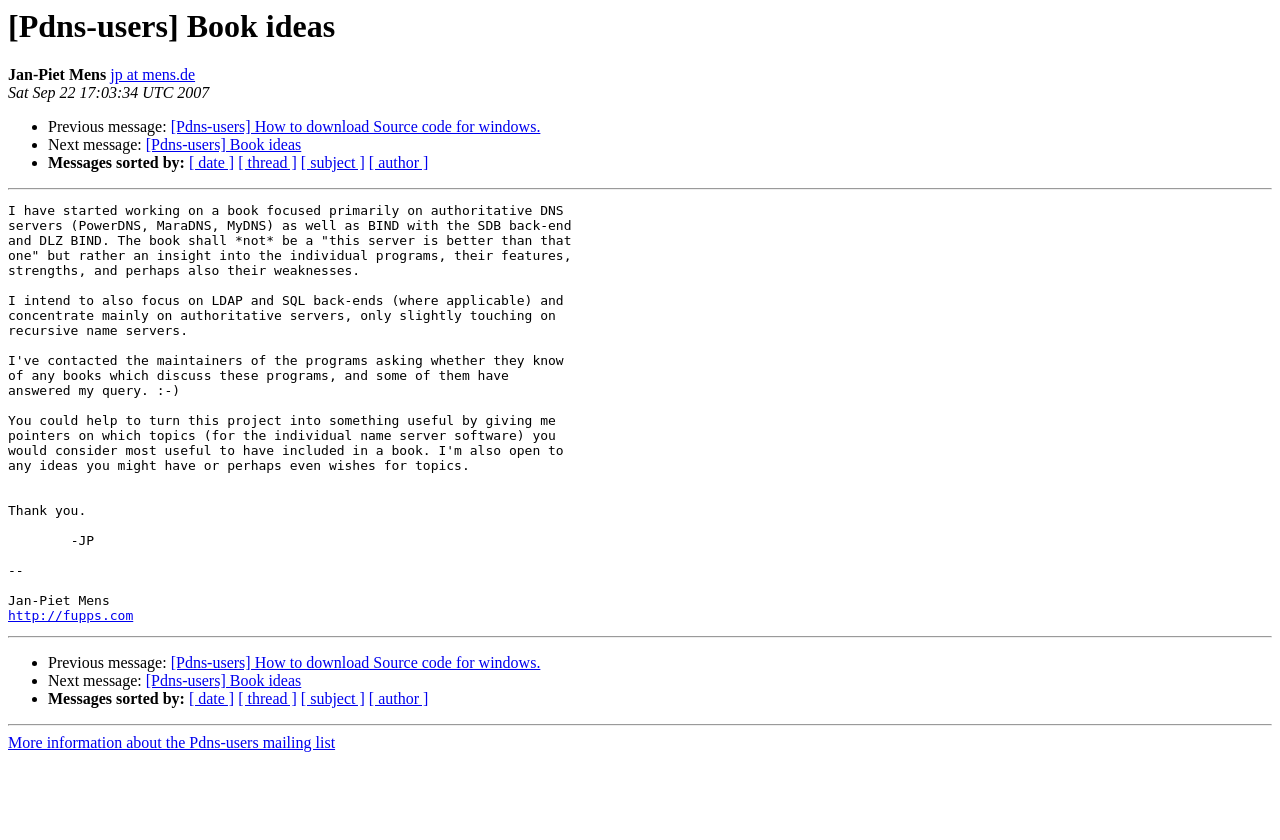Use one word or a short phrase to answer the question provided: 
How many links are there in the 'Messages sorted by:' section?

4